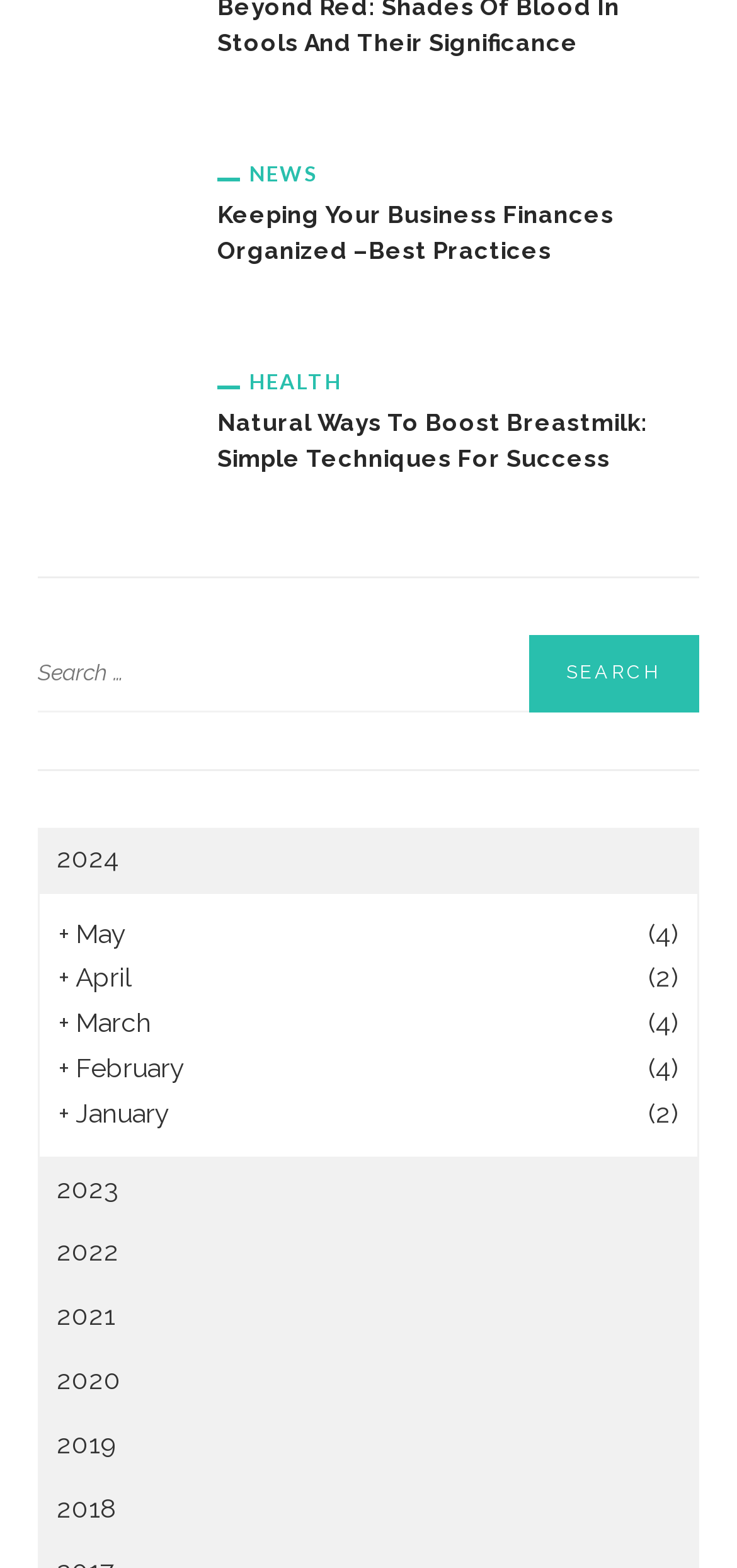Answer briefly with one word or phrase:
What is the position of the search bar on the webpage?

Top-right